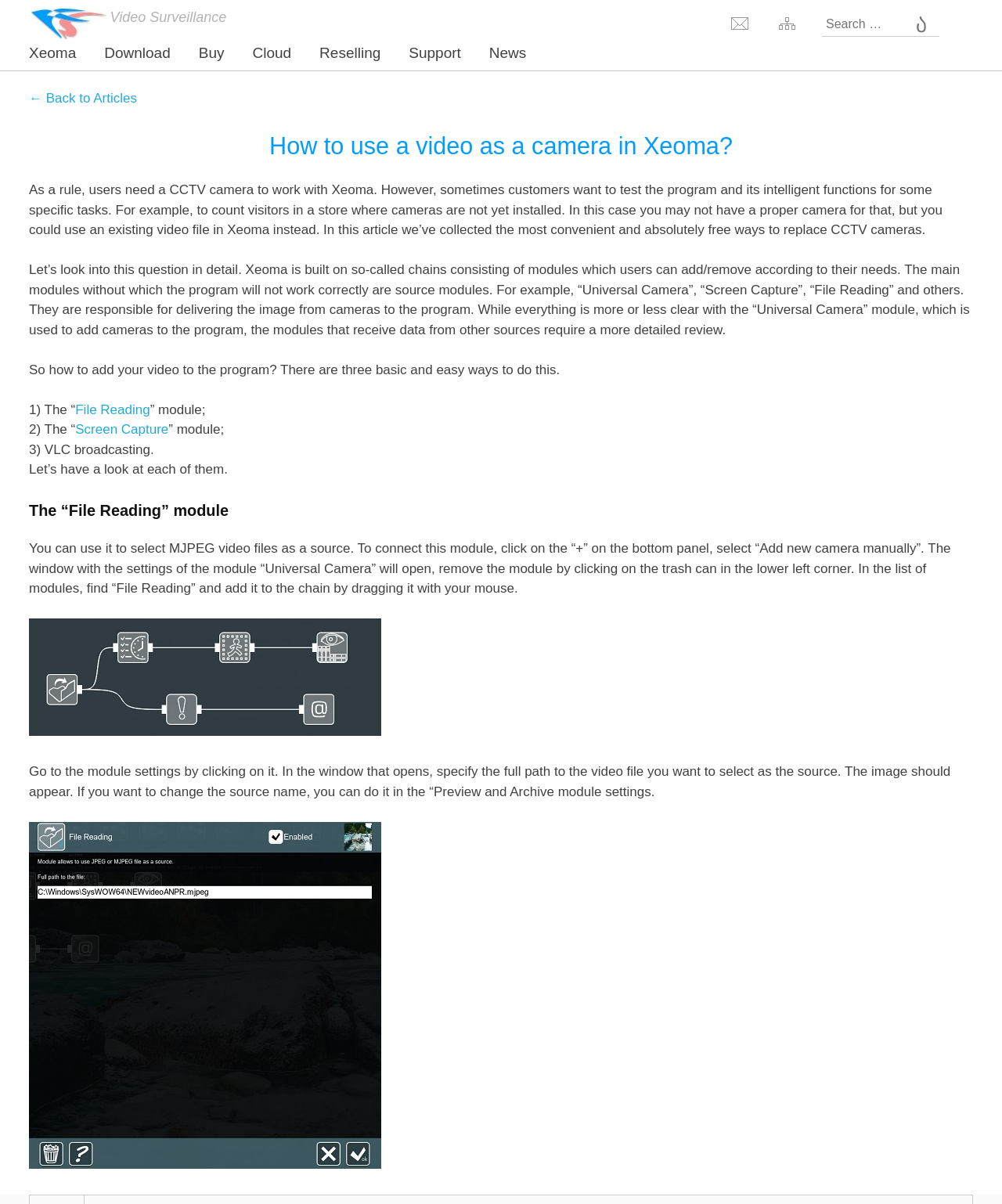Please locate the bounding box coordinates of the element that should be clicked to achieve the given instruction: "Check the Site map and Support".

[0.773, 0.006, 0.797, 0.035]